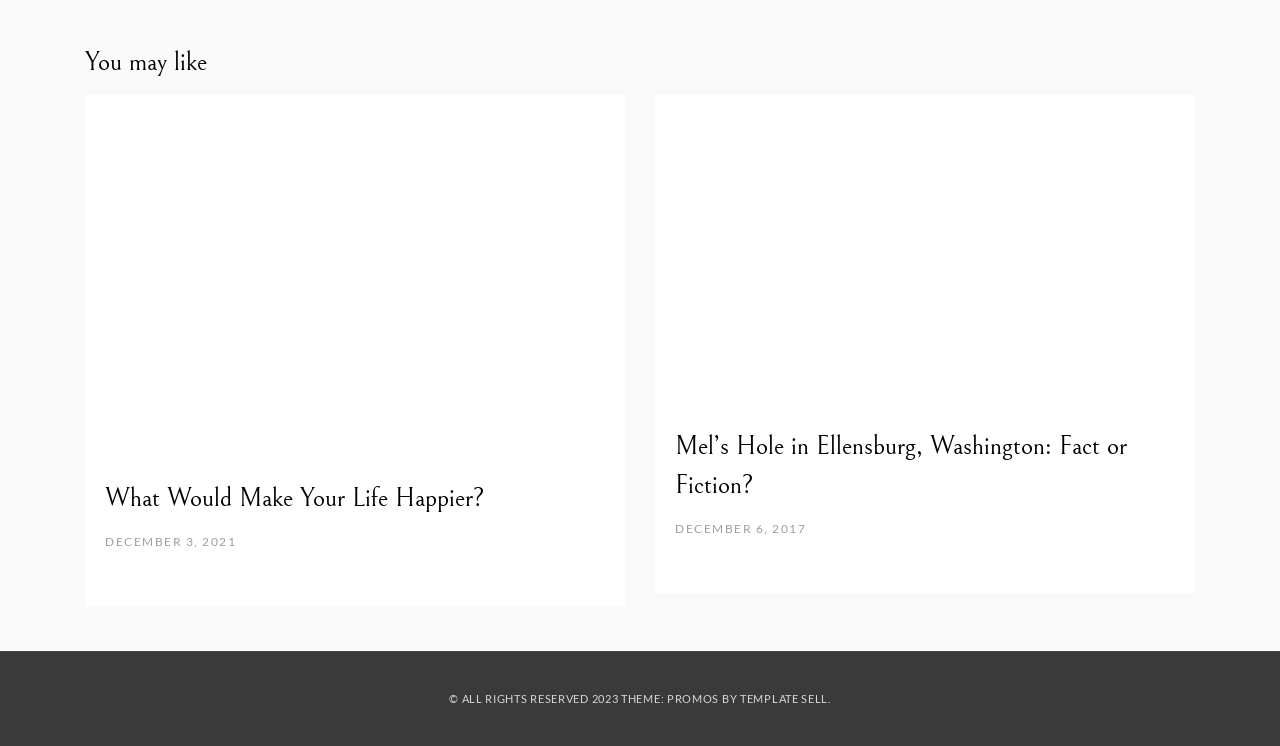What is the title of the first article?
Please respond to the question with a detailed and well-explained answer.

The first article is represented by a figure element with a link and an image, and the link has the text 'A girl wearing headsets', which is likely the title of the article.